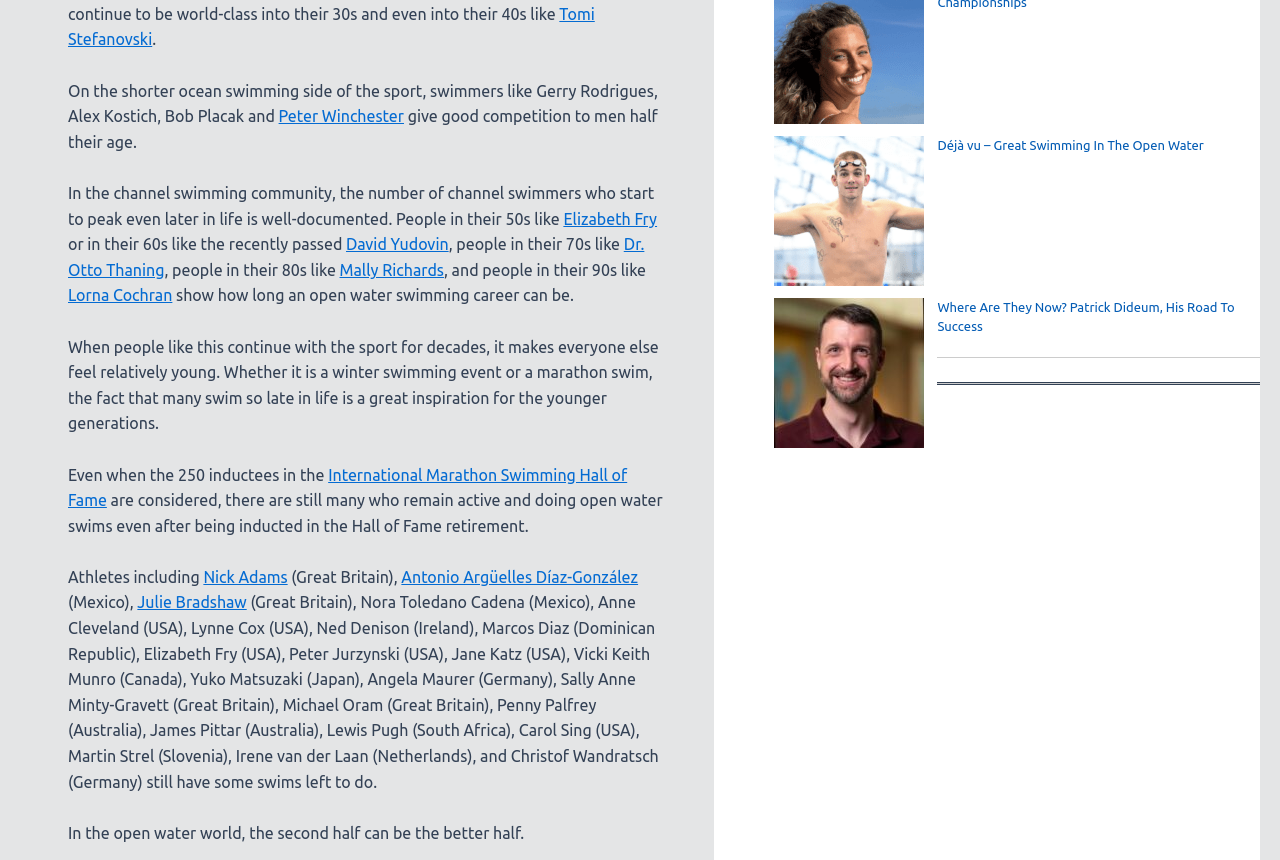Determine the bounding box coordinates for the element that should be clicked to follow this instruction: "Search for publications". The coordinates should be given as four float numbers between 0 and 1, in the format [left, top, right, bottom].

None